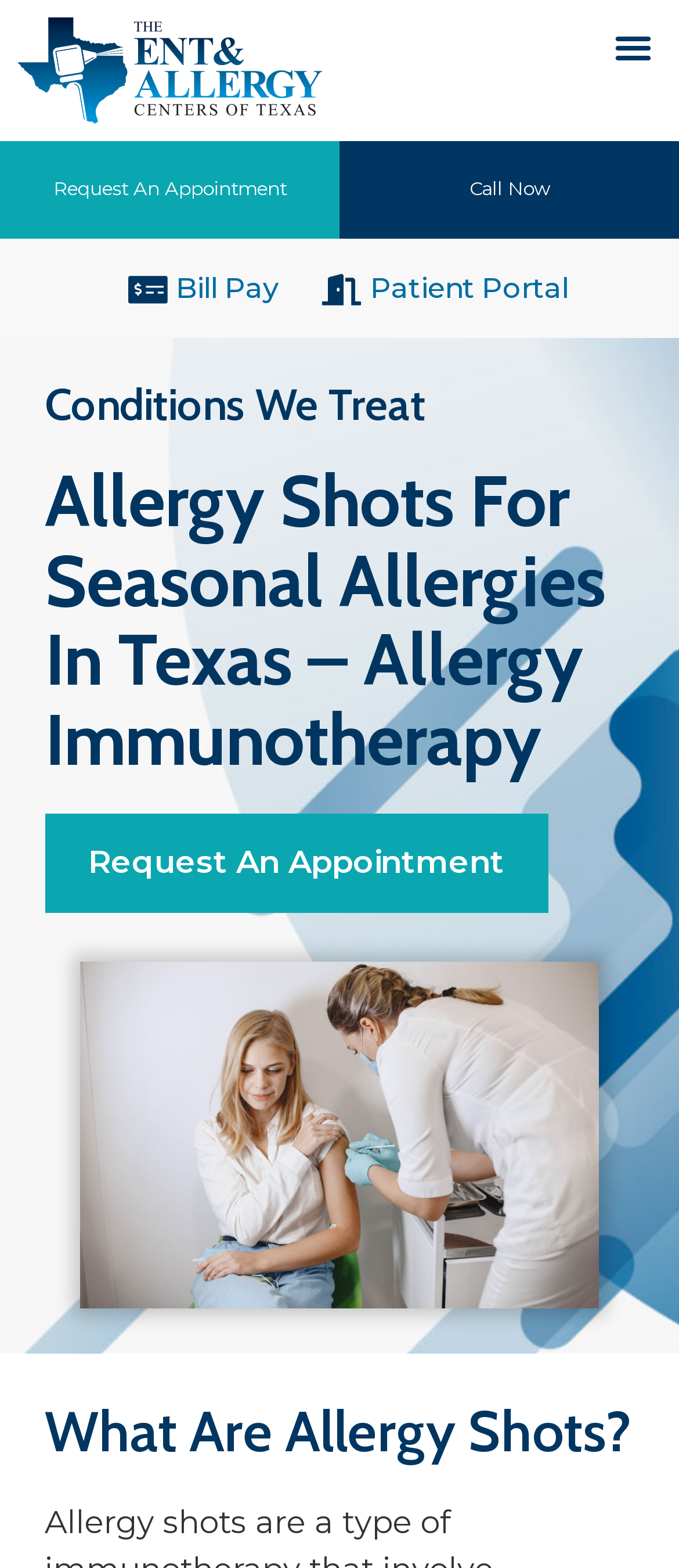What is the main topic of the webpage?
Answer the question with a single word or phrase, referring to the image.

Allergy Shots